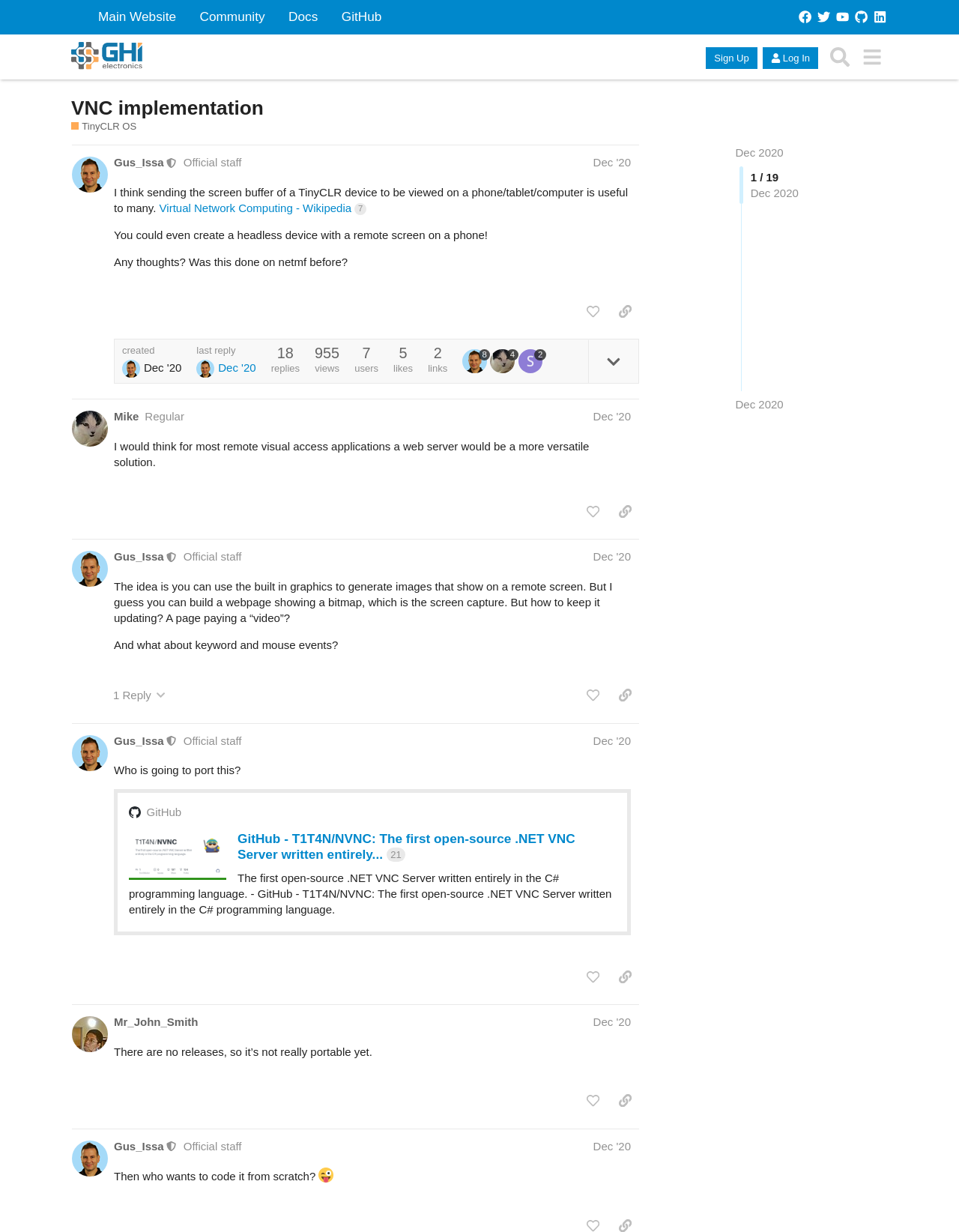Kindly determine the bounding box coordinates of the area that needs to be clicked to fulfill this instruction: "Click on the 'Virtual Network Computing - Wikipedia' link".

[0.166, 0.164, 0.382, 0.174]